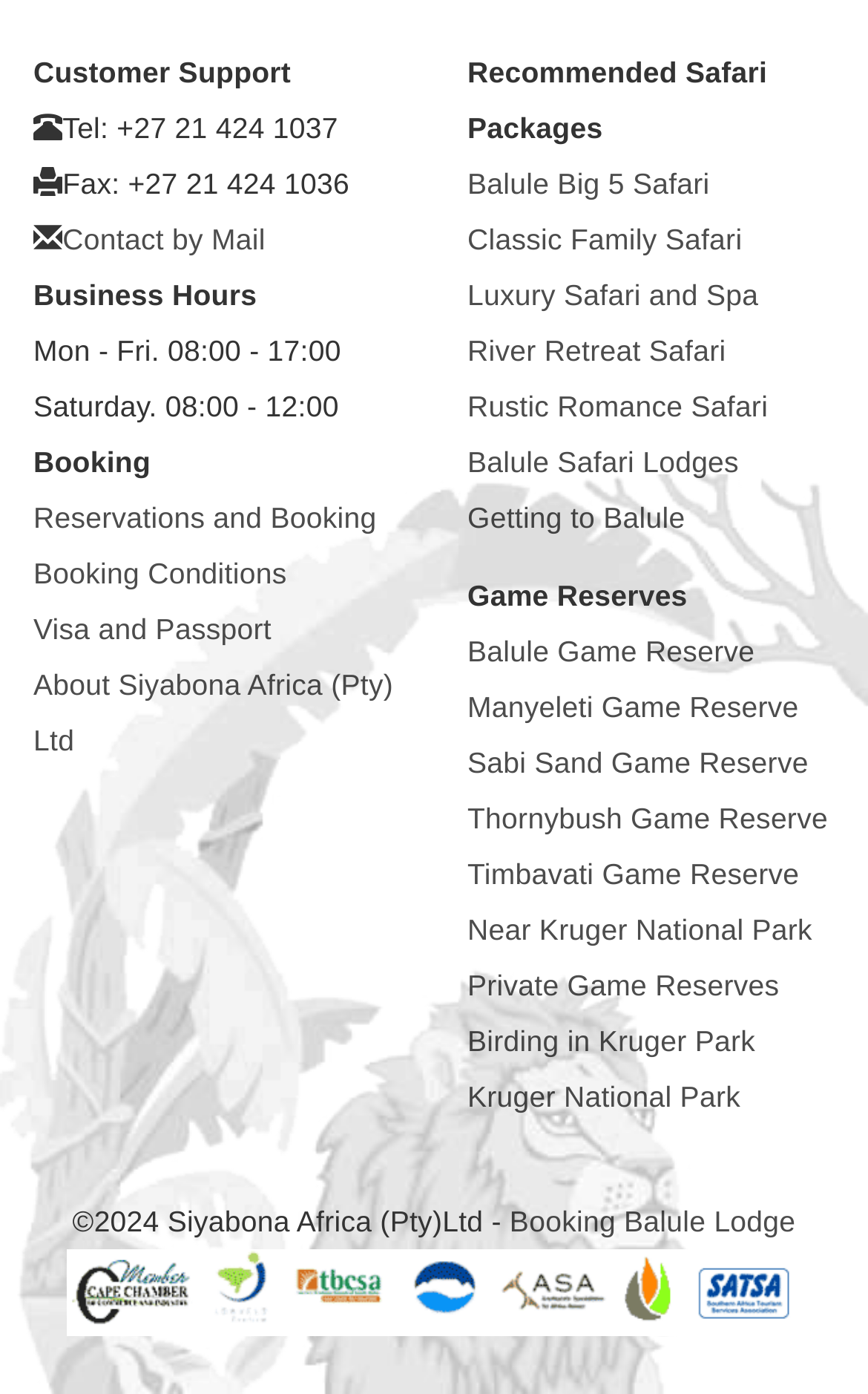Please give a one-word or short phrase response to the following question: 
What is the phone number for customer support?

+27 21 424 1037